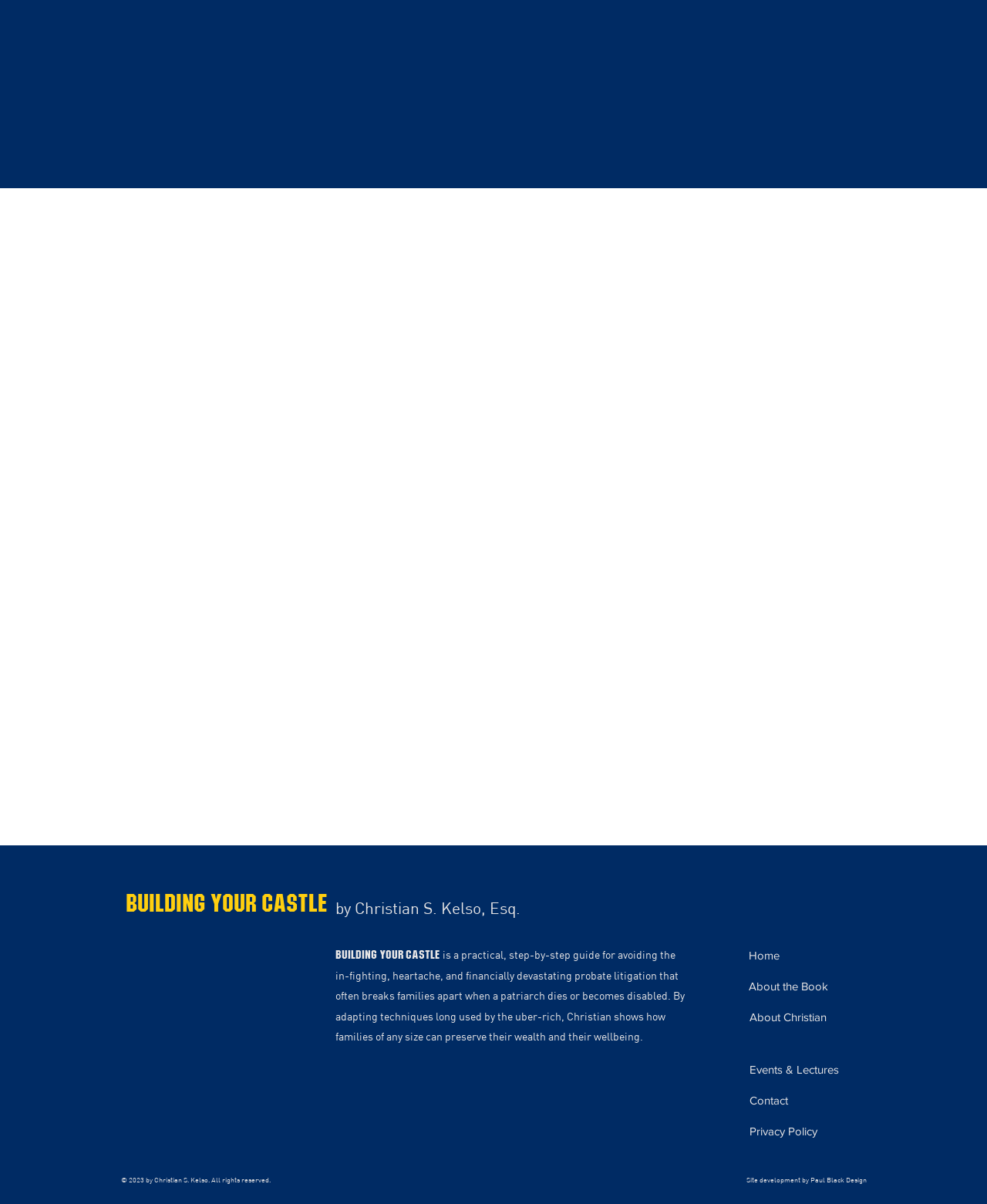Please identify the coordinates of the bounding box that should be clicked to fulfill this instruction: "Go to the home page".

[0.759, 0.78, 0.79, 0.806]